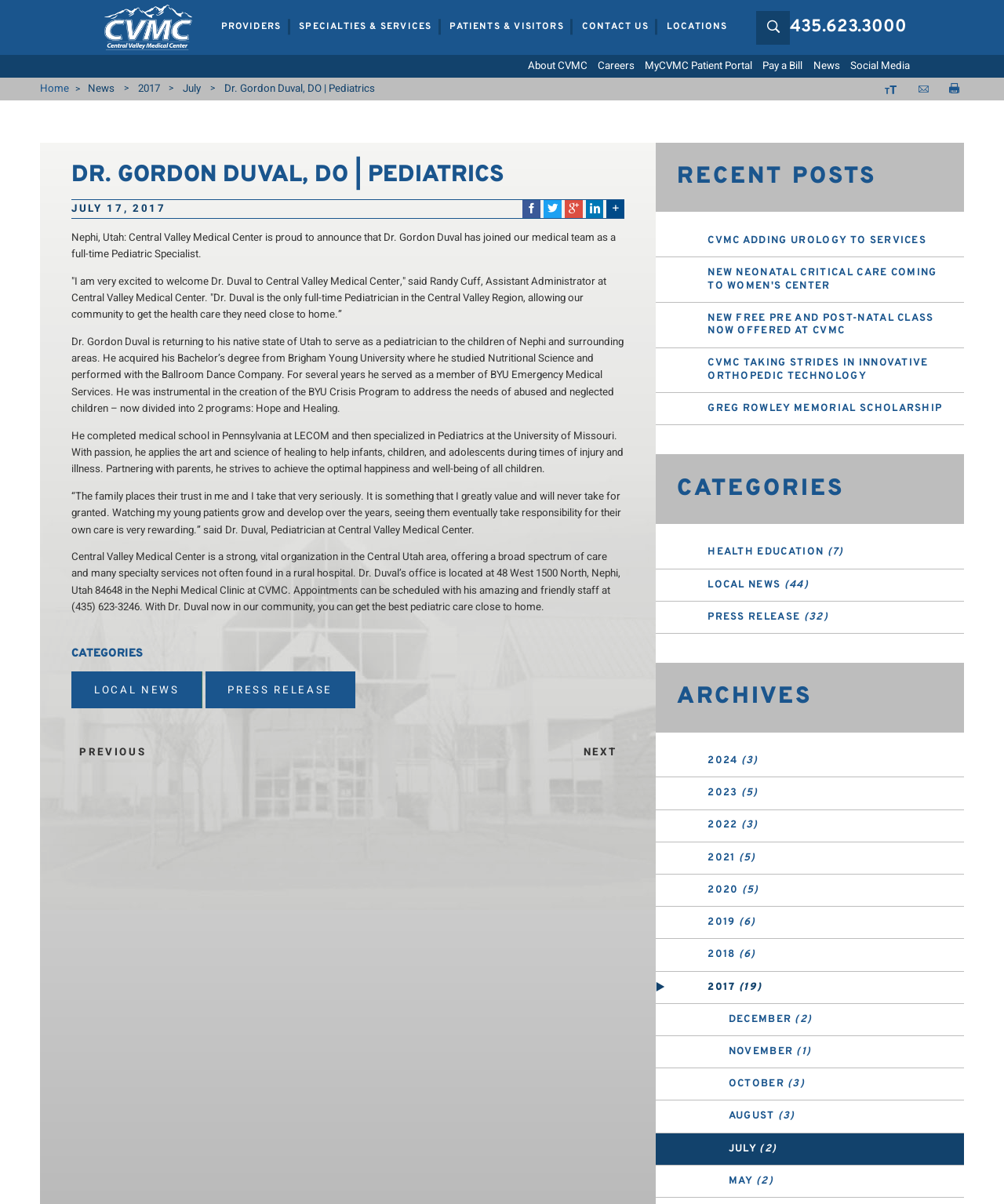Please determine the bounding box coordinates of the element to click in order to execute the following instruction: "Go to HOME page". The coordinates should be four float numbers between 0 and 1, specified as [left, top, right, bottom].

None